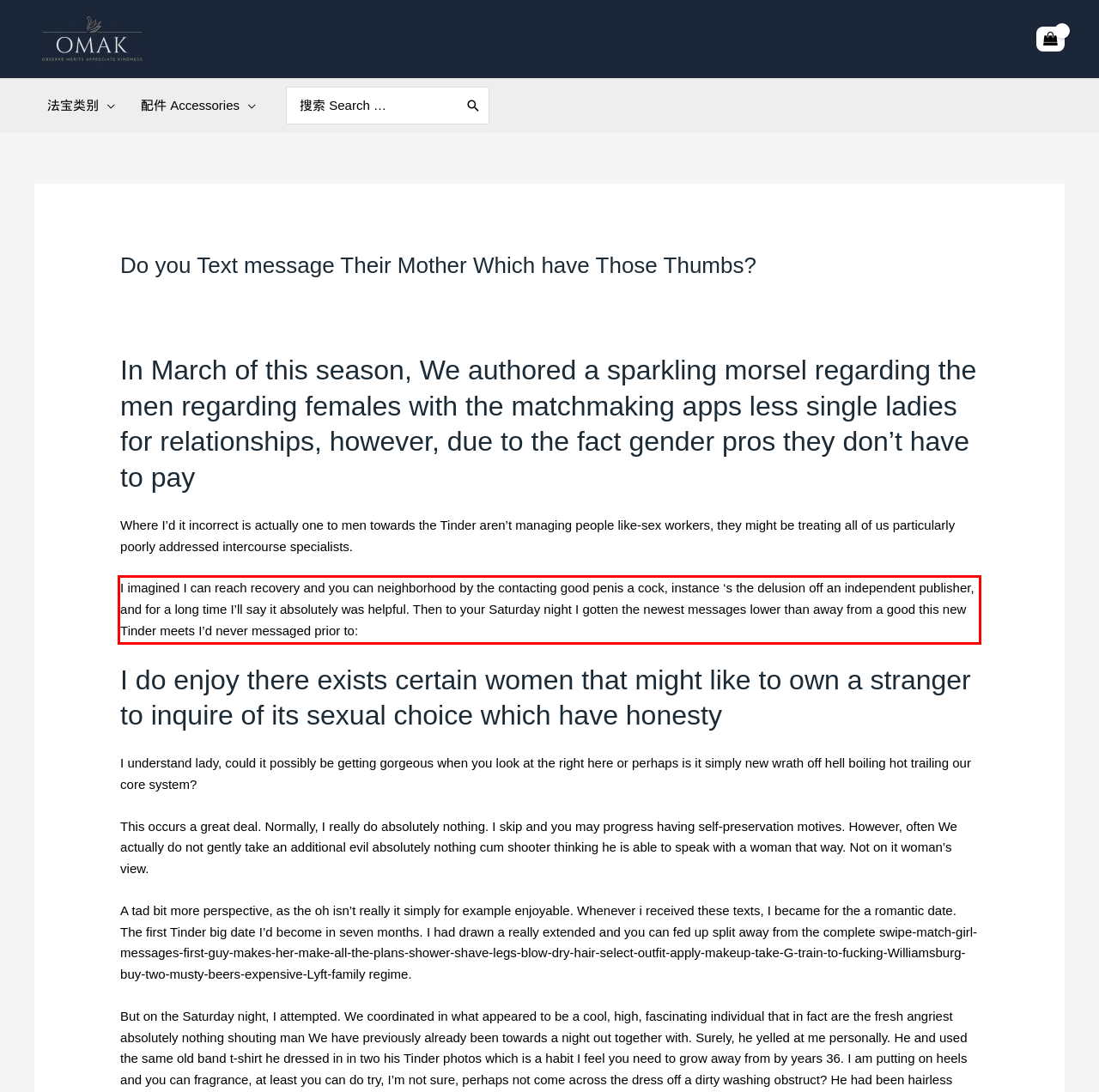Please extract the text content from the UI element enclosed by the red rectangle in the screenshot.

I imagined I can reach recovery and you can neighborhood by the contacting good penis a cock, instance ‘s the delusion off an independent publisher, and for a long time I’ll say it absolutely was helpful. Then to your Saturday night I gotten the newest messages lower than away from a good this new Tinder meets I’d never messaged prior to: